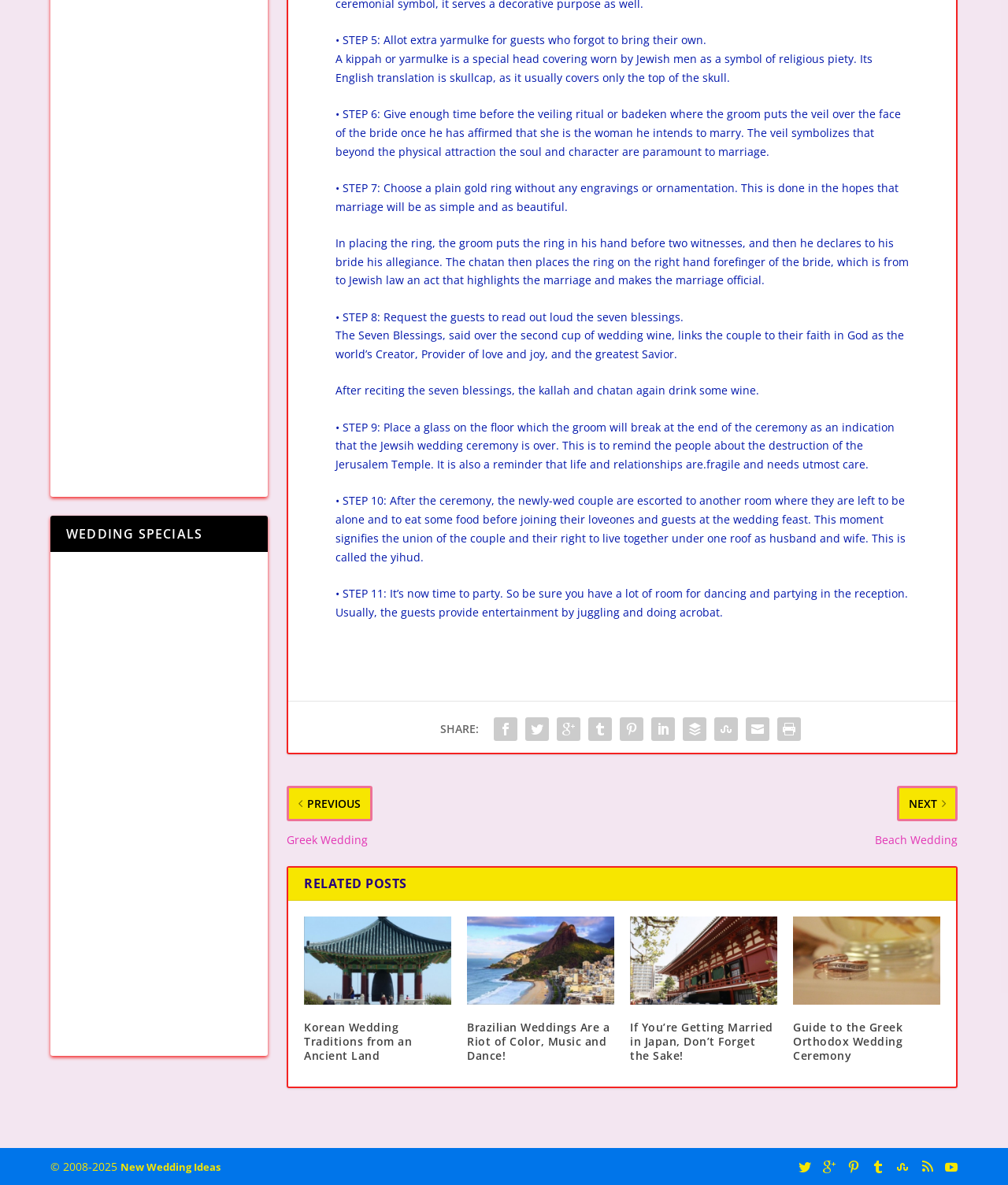What is the purpose of the yarmulke in a Jewish wedding?
From the image, provide a succinct answer in one word or a short phrase.

Symbol of religious piety